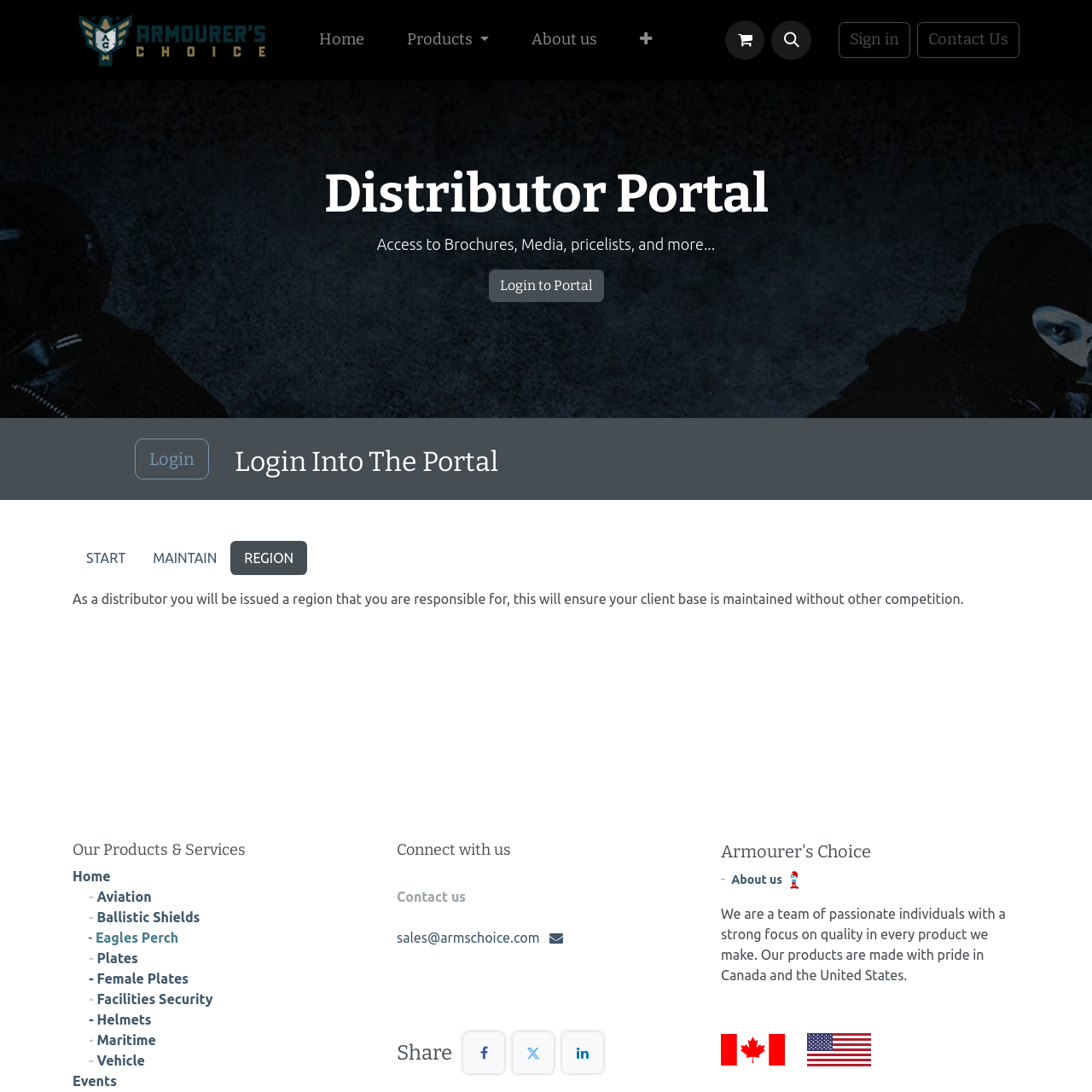How many links are in the 'Our Products & Services' section?
Could you give a comprehensive explanation in response to this question?

I counted the number of links in the 'Our Products & Services' section, which are 'Home', 'Aviation', 'Ballistic Shields', 'Eagles Perch', 'Plates', 'Female Plates', 'Facilities Security', 'Helmets', and 'Maritime'. Therefore, there are 9 links.